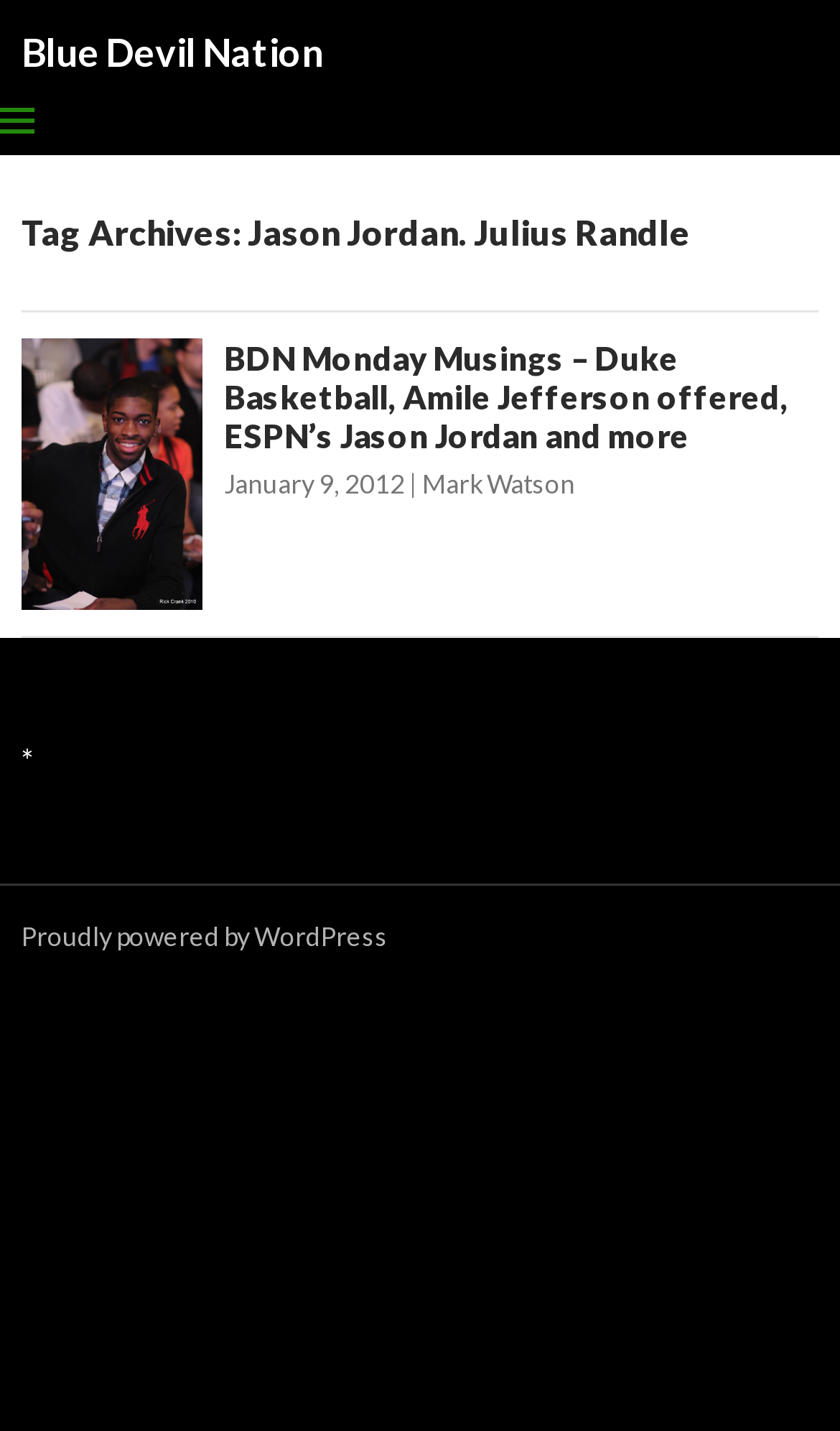Please answer the following query using a single word or phrase: 
What is the topic of the article?

Duke Basketball